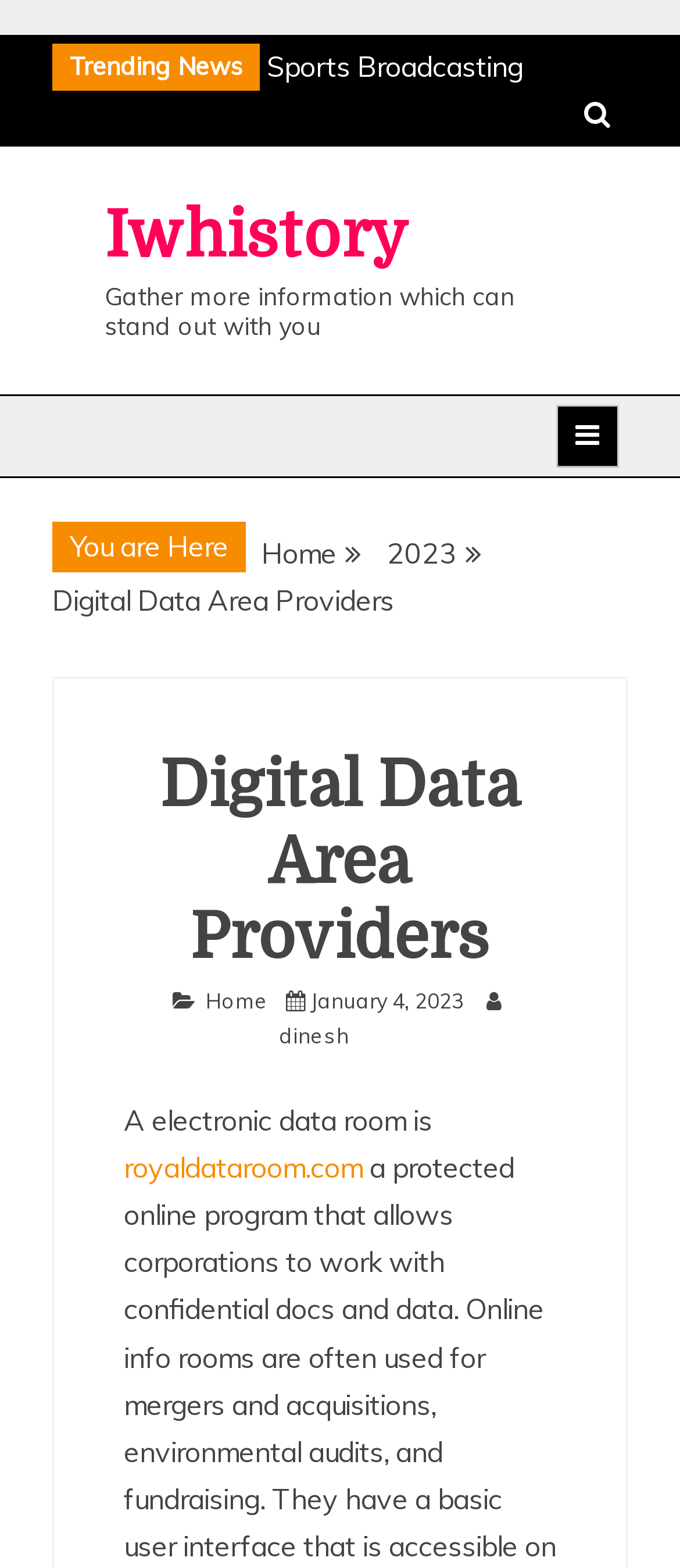Identify the bounding box of the HTML element described here: "Digital Data Area Providers". Provide the coordinates as four float numbers between 0 and 1: [left, top, right, bottom].

[0.077, 0.372, 0.579, 0.394]